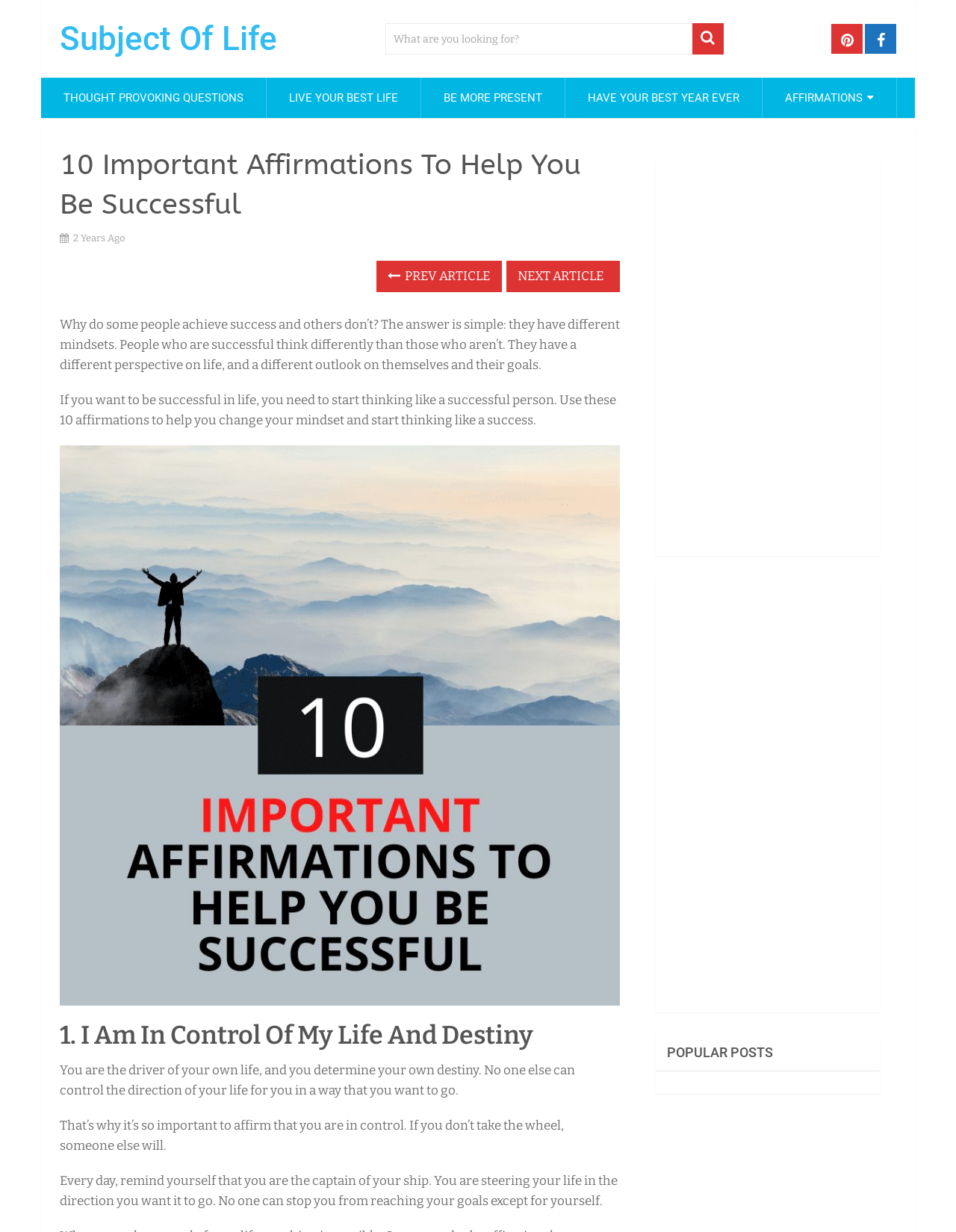Answer the following query concisely with a single word or phrase:
What is the purpose of the search box?

To search for content